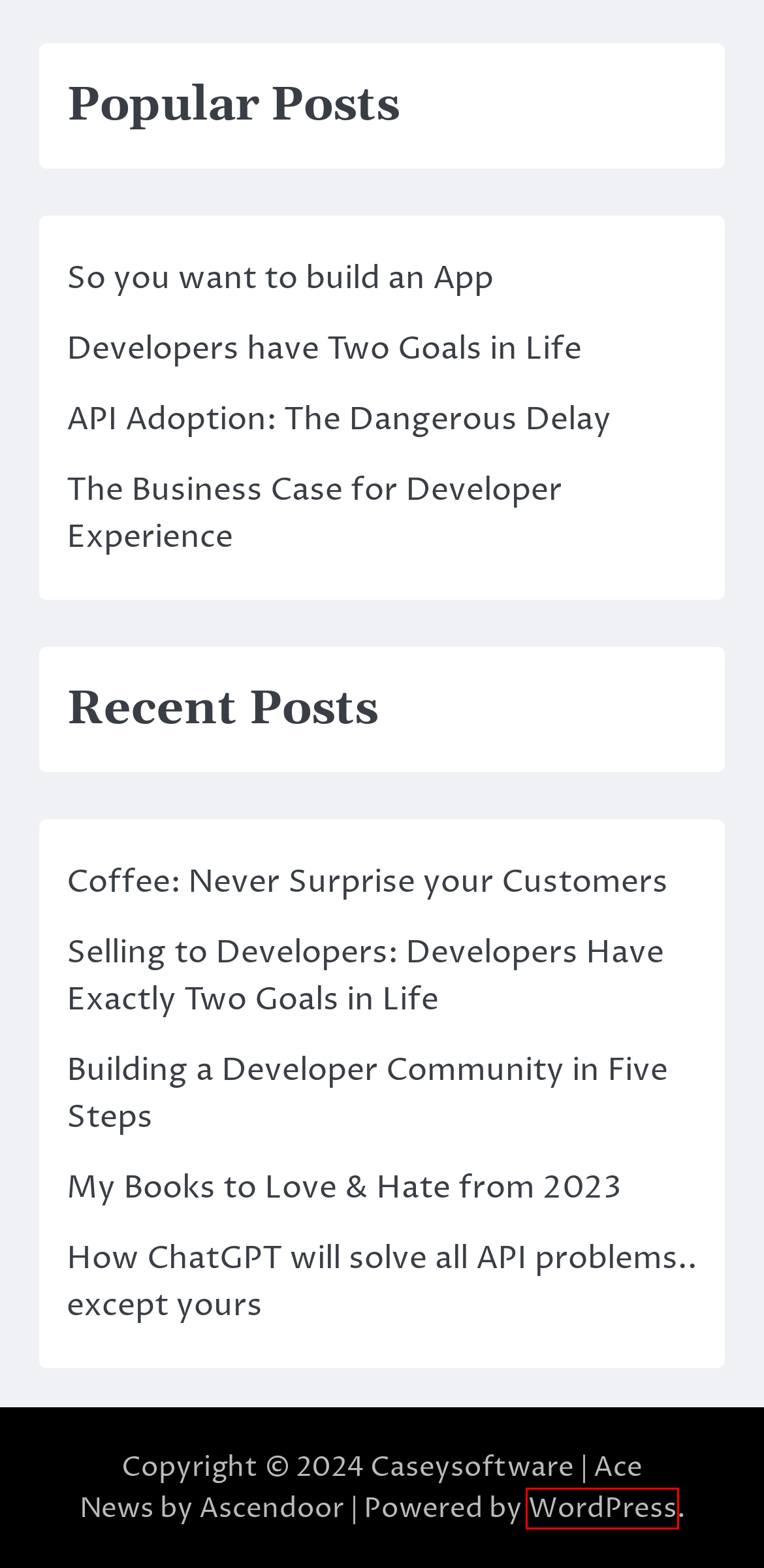Review the screenshot of a webpage that includes a red bounding box. Choose the most suitable webpage description that matches the new webpage after clicking the element within the red bounding box. Here are the candidates:
A. Blog Tool, Publishing Platform, and CMS – WordPress.org
B. Coffee: Never Surprise your Customers - Caseysoftware
C. My Books to Love & Hate from 2023 - Caseysoftware
D. So you want to build an App.. - Caseysoftware
E. Selling to Developers: Developers Have Exactly Two Goals in Life - Caseysoftware
F. API Adoption: The Dangerous Delay - Caseysoftware
G. The Business Case for Developer Experience - Caseysoftware
H. Building a Developer Community in Five Steps - Caseysoftware

A